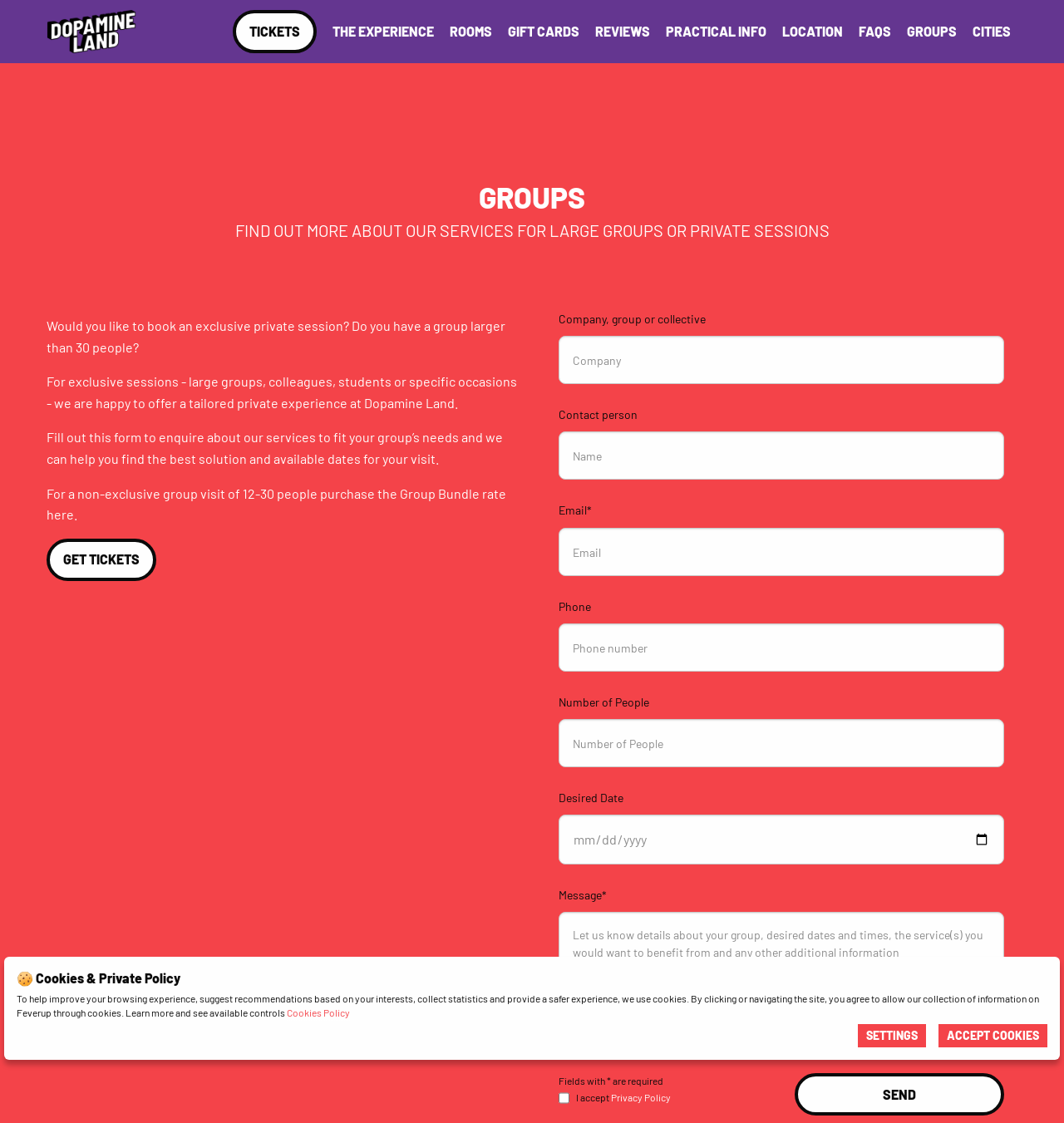Please determine the bounding box coordinates for the UI element described here. Use the format (top-left x, top-left y, bottom-right x, bottom-right y) with values bounded between 0 and 1: parent_node: Phone name="phone_number" placeholder="Phone number"

[0.525, 0.555, 0.944, 0.598]